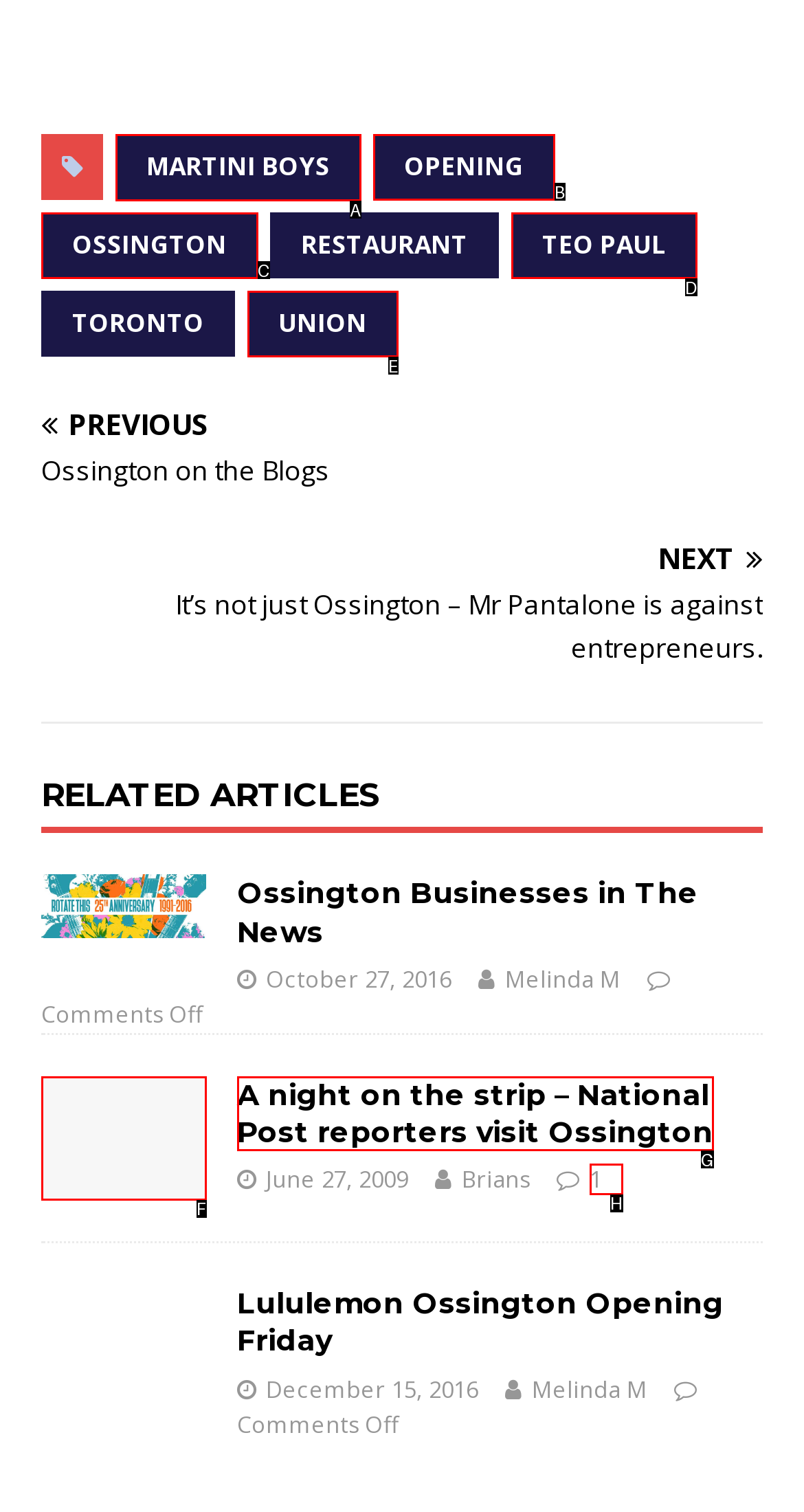Determine which HTML element I should select to execute the task: Click on MARTINI BOYS link
Reply with the corresponding option's letter from the given choices directly.

A